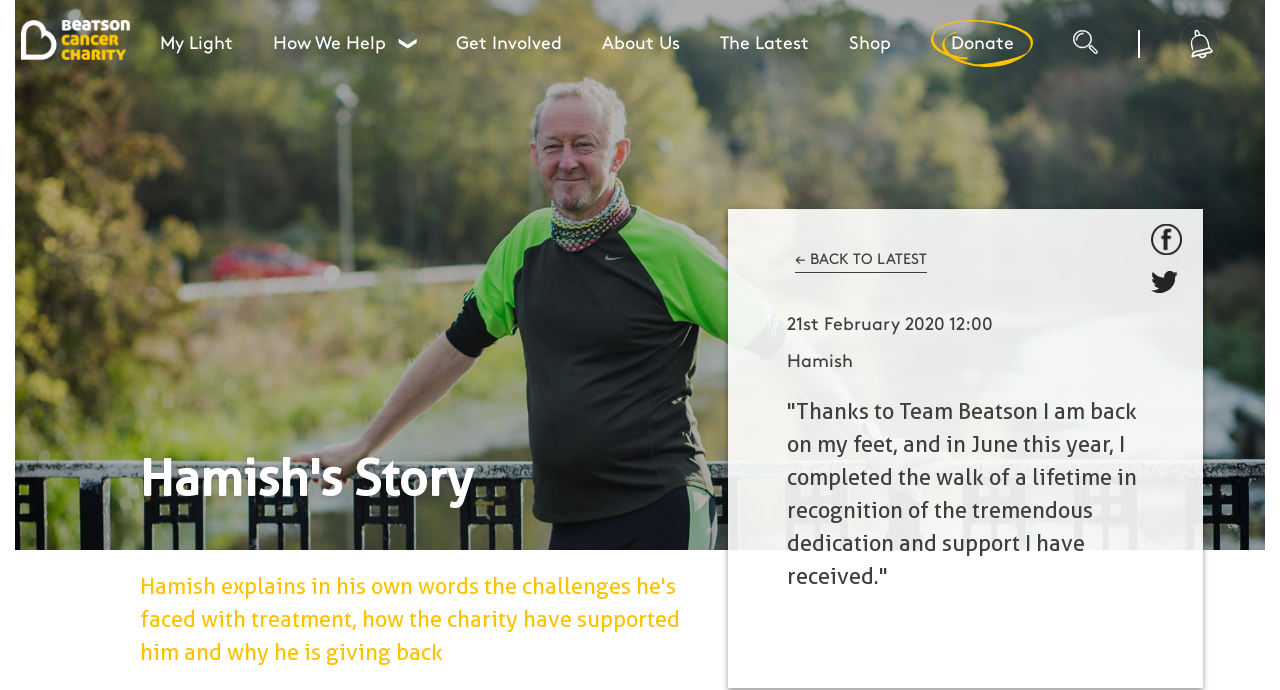Could you find the bounding box coordinates of the clickable area to complete this instruction: "Search the website"?

[0.839, 0.029, 0.889, 0.116]